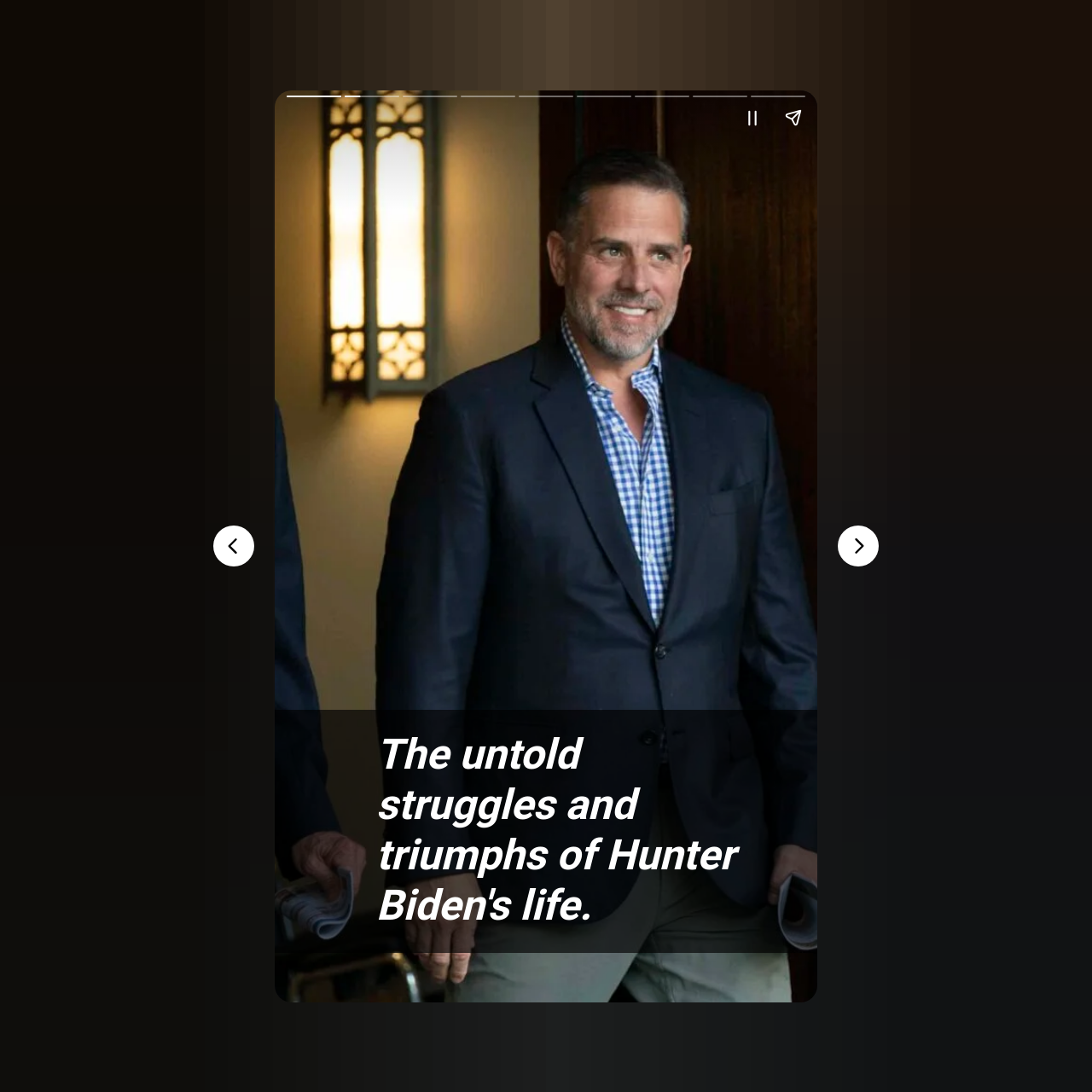How many buttons are there in the top-right corner?
Using the visual information, answer the question in a single word or phrase.

Two